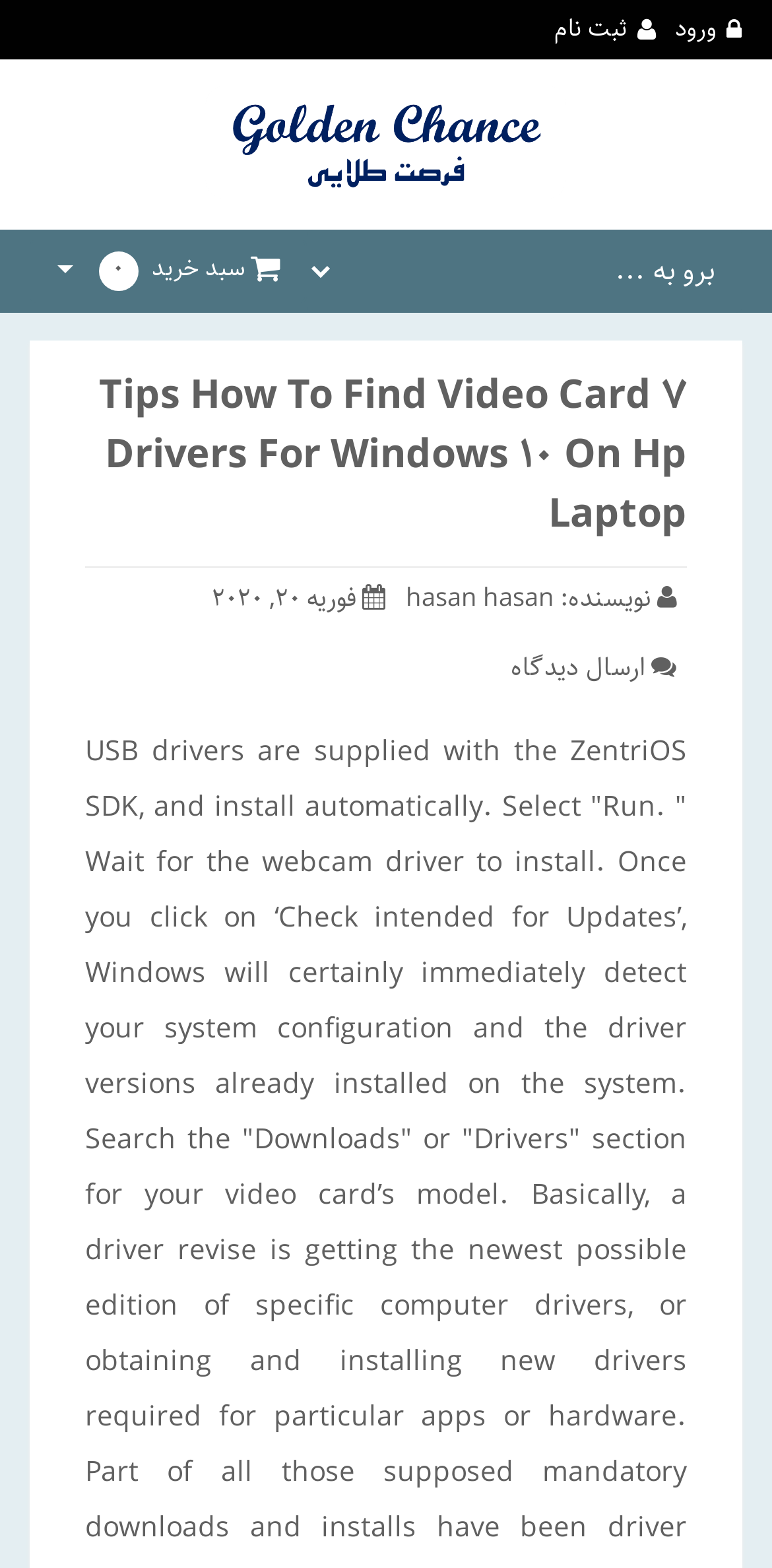Respond to the question with just a single word or phrase: 
What is the author's name?

hasan hasan